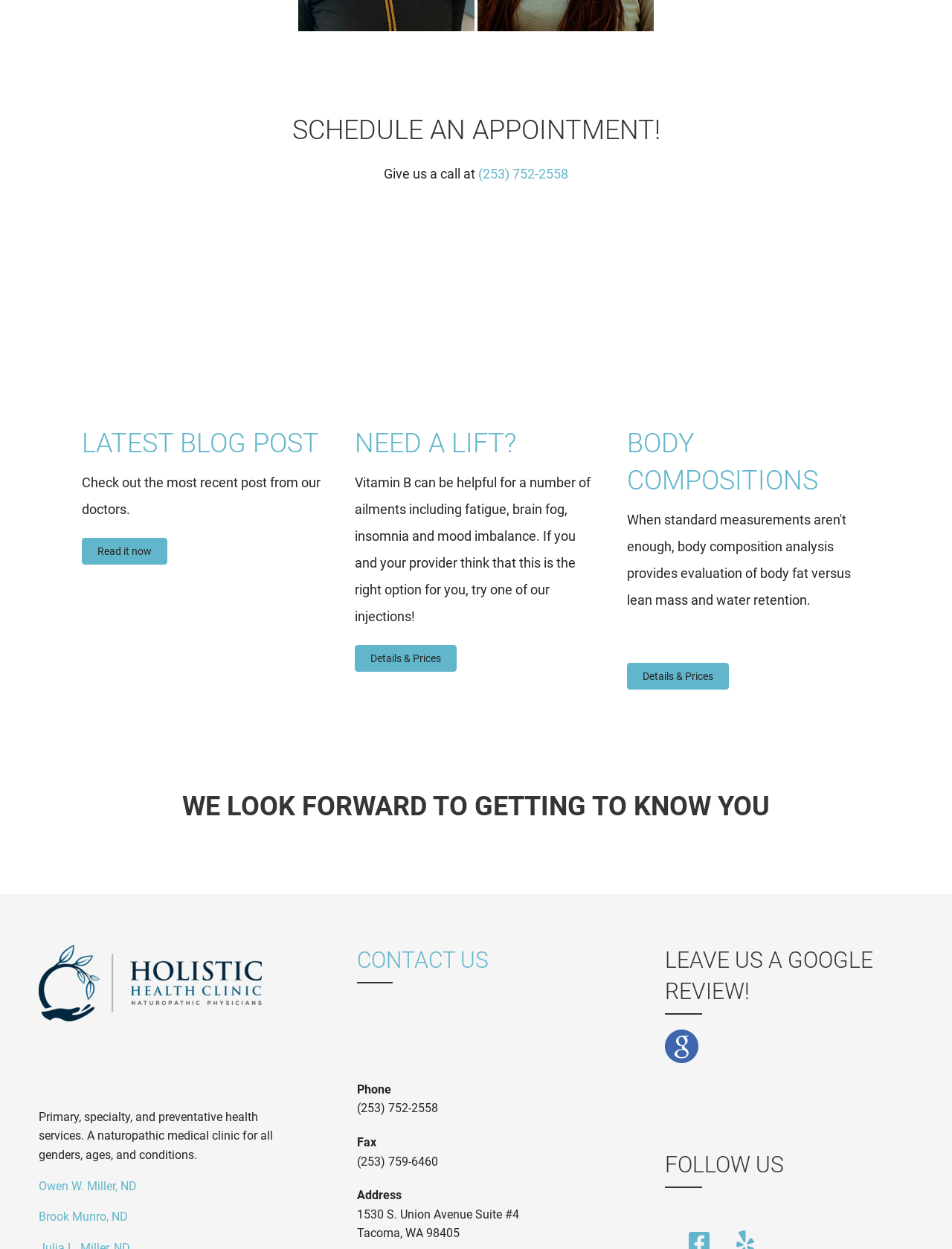What services are offered by the clinic?
Based on the image, answer the question with a single word or brief phrase.

Primary, specialty, and preventative health services